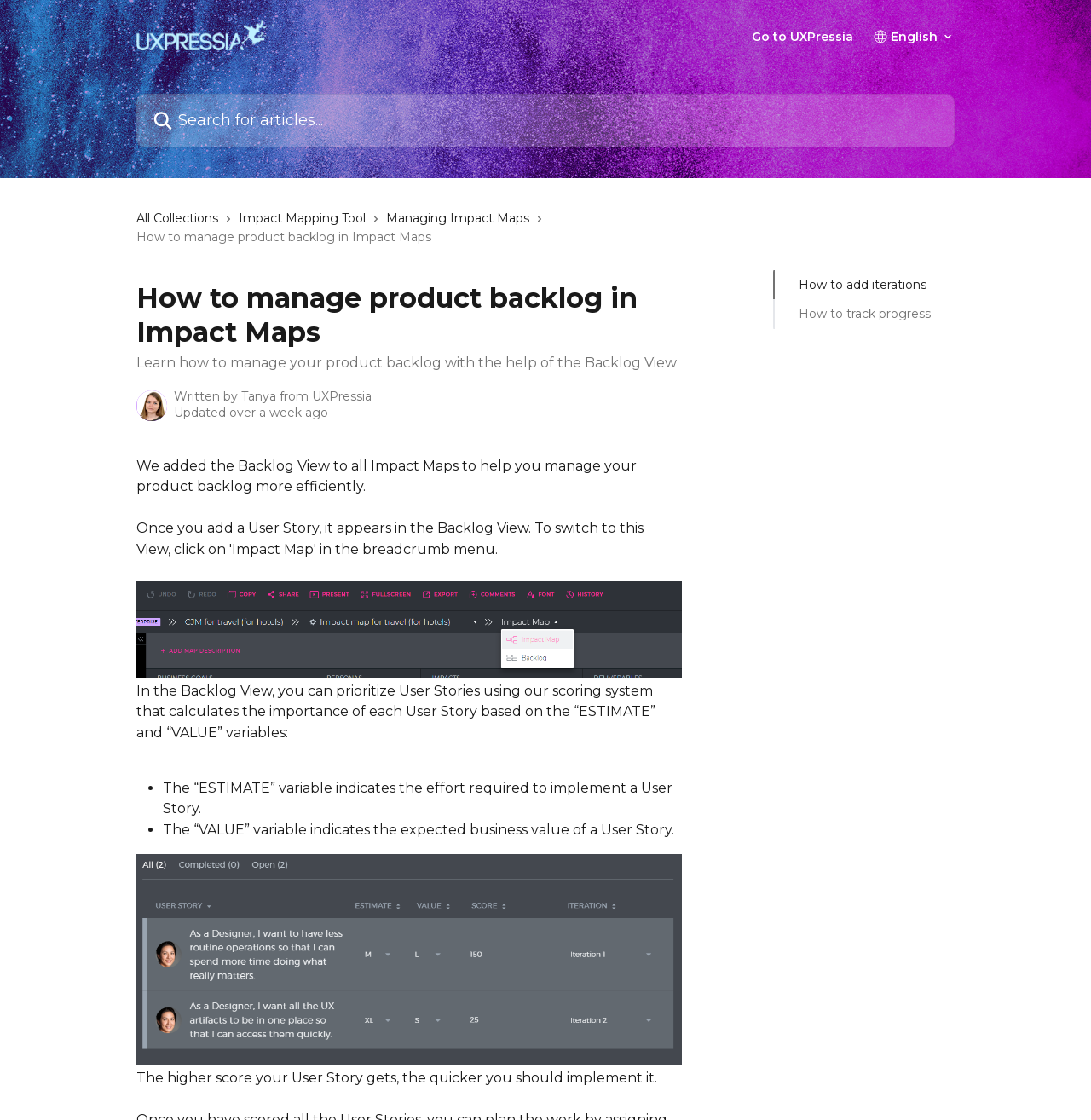Please identify the bounding box coordinates of the area I need to click to accomplish the following instruction: "Click on the Backlog View link".

[0.125, 0.555, 0.625, 0.57]